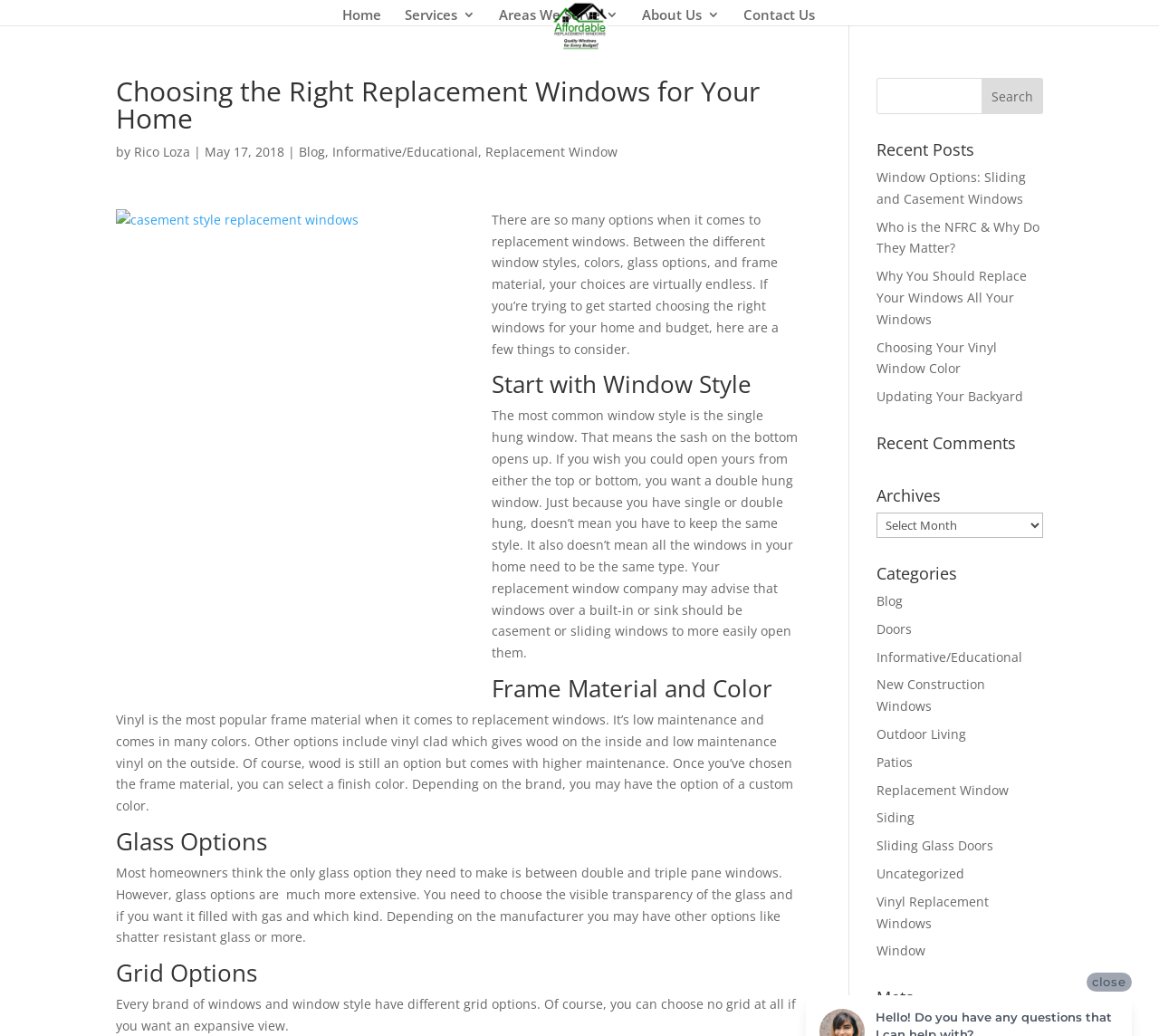Observe the image and answer the following question in detail: What is the most popular frame material for replacement windows?

According to the webpage, vinyl is the most popular frame material for replacement windows. This information can be found in the section 'Frame Material and Color'.